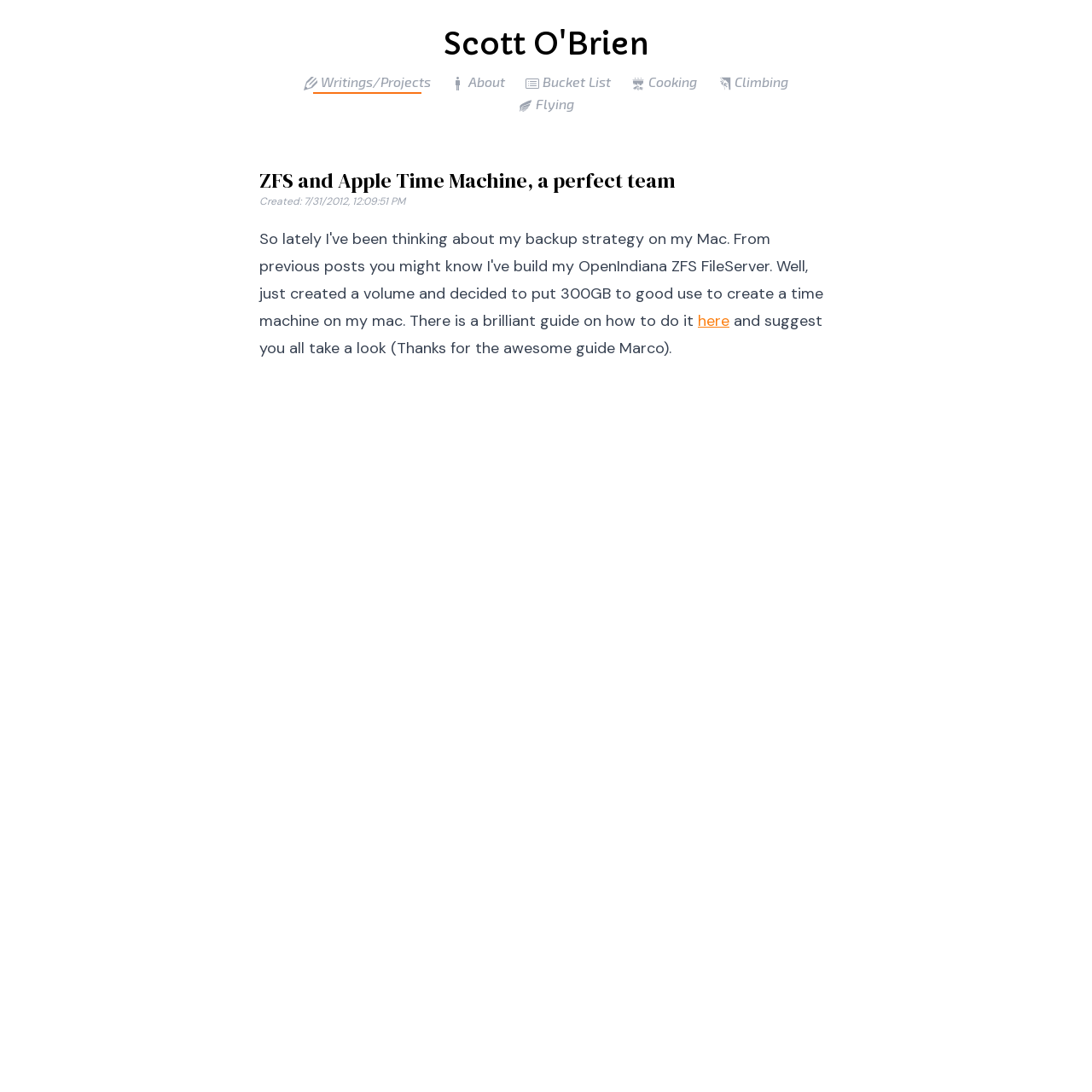Determine the coordinates of the bounding box for the clickable area needed to execute this instruction: "read the article about ZFS and Apple Time Machine".

[0.238, 0.153, 0.762, 0.178]